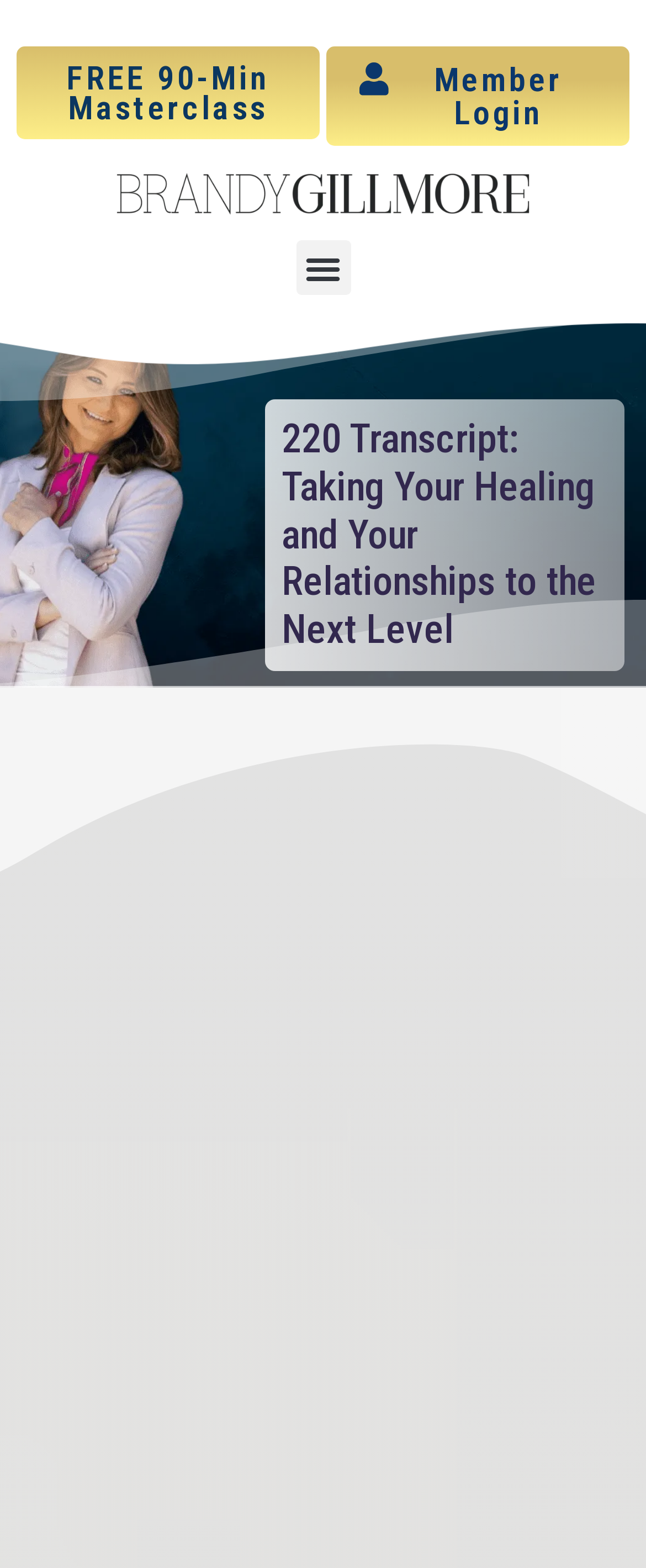Answer the following query concisely with a single word or phrase:
What is the theme of the podcast episode?

Healing and relationships